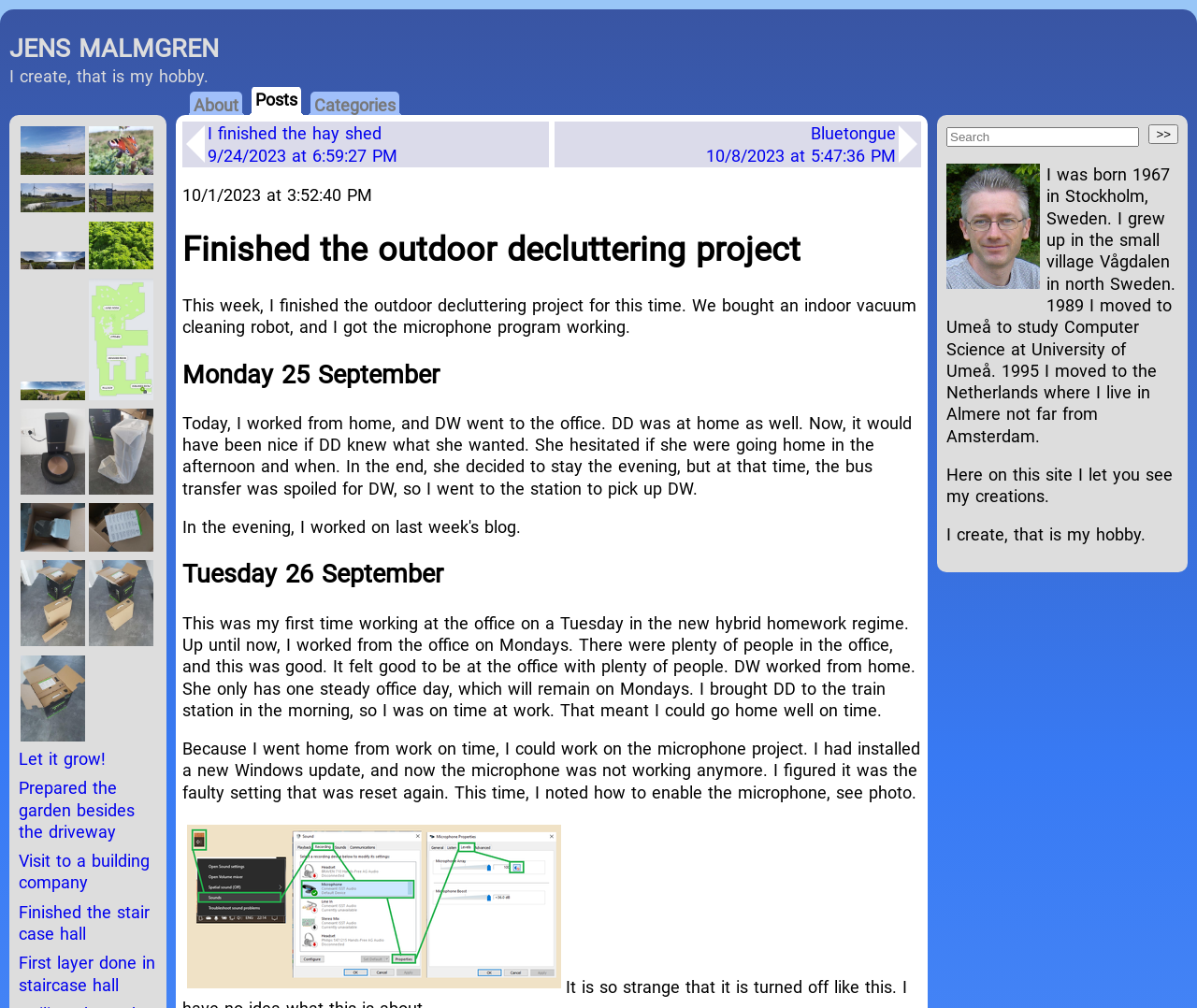Pinpoint the bounding box coordinates of the element you need to click to execute the following instruction: "View the post 'I finished the hay shed'". The bounding box should be represented by four float numbers between 0 and 1, in the format [left, top, right, bottom].

[0.173, 0.122, 0.458, 0.165]